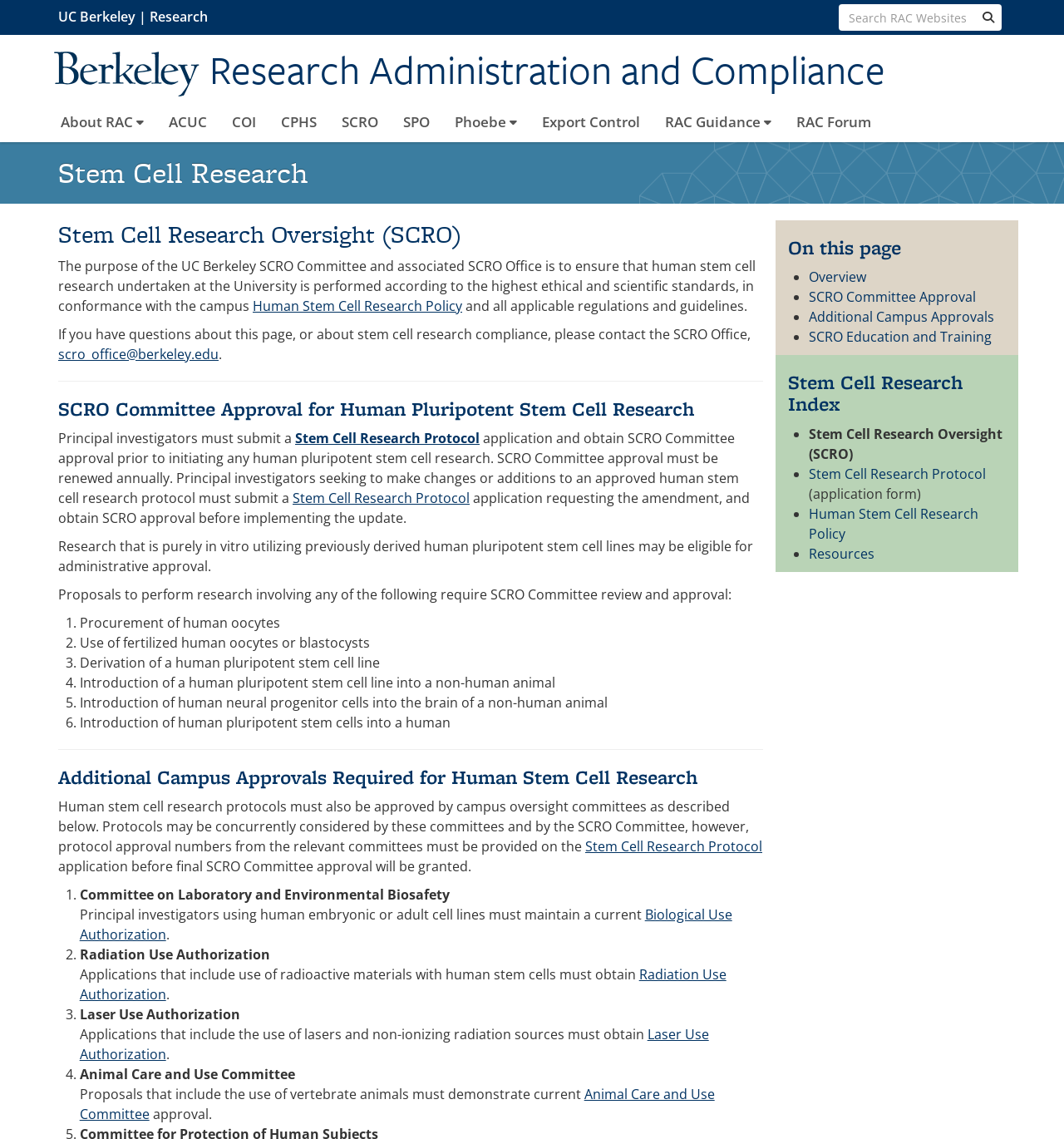Respond to the following question with a brief word or phrase:
What is the requirement for principal investigators using human embryonic or adult cell lines?

Maintain a current Biological Use Authorization